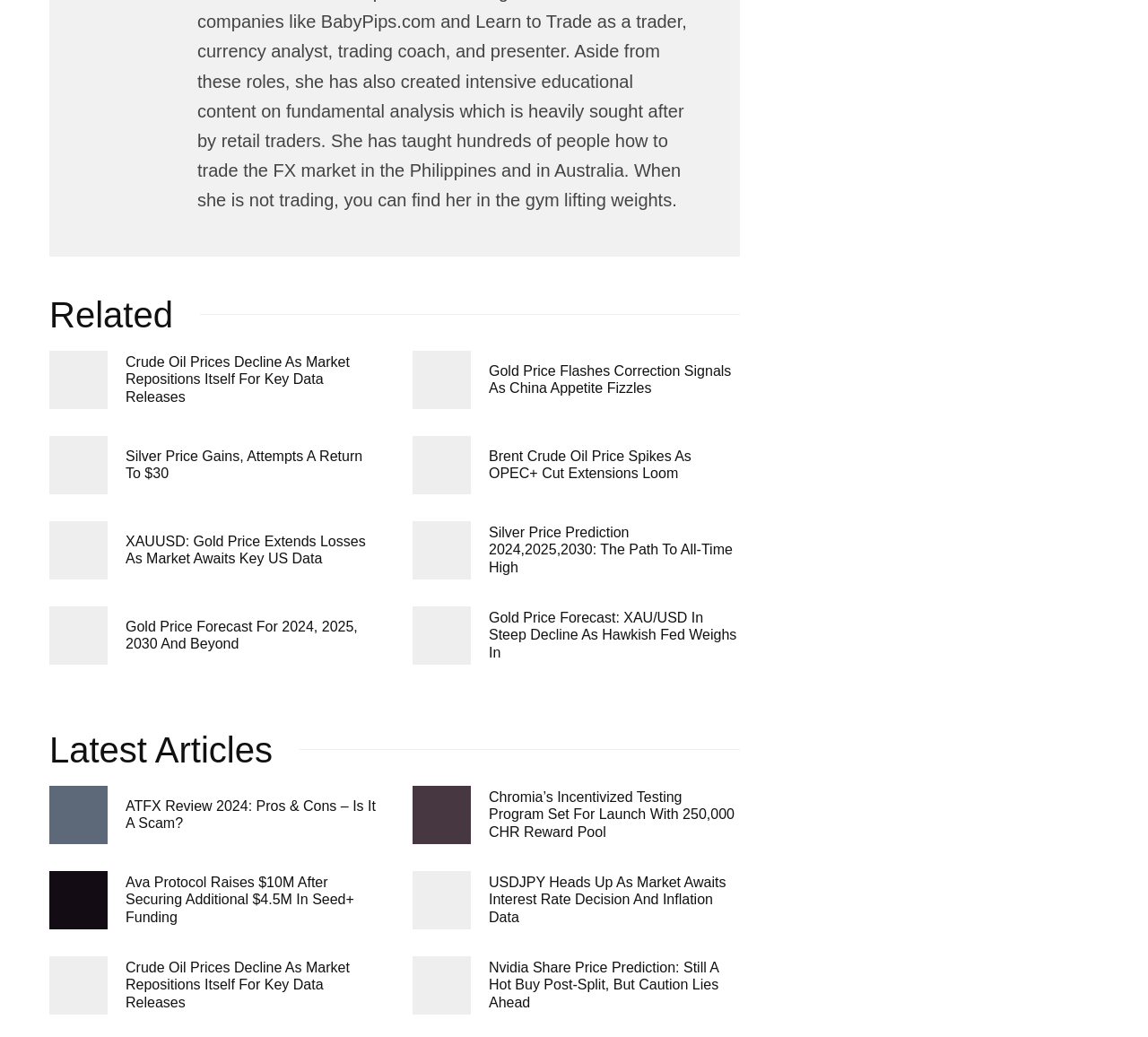Please determine the bounding box coordinates of the element to click on in order to accomplish the following task: "Read news about Silver Price Gains". Ensure the coordinates are four float numbers ranging from 0 to 1, i.e., [left, top, right, bottom].

[0.109, 0.432, 0.328, 0.465]